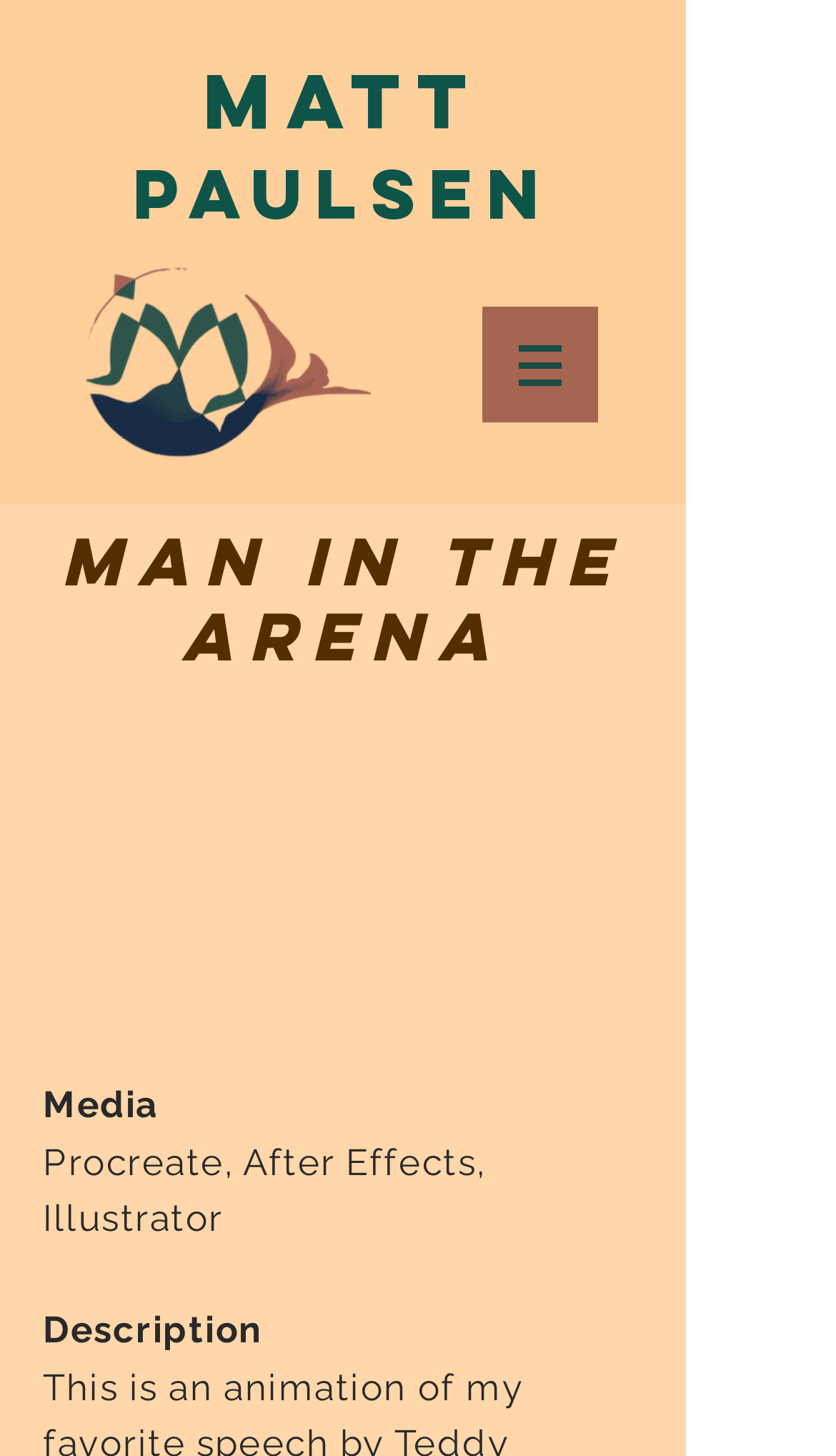Refer to the screenshot and answer the following question in detail:
What is the purpose of the button with a popup menu?

The button with a popup menu has a navigation element 'Site' as its parent, which suggests that it is used for navigating the website. The presence of a popup menu also implies that it has multiple options for navigation.